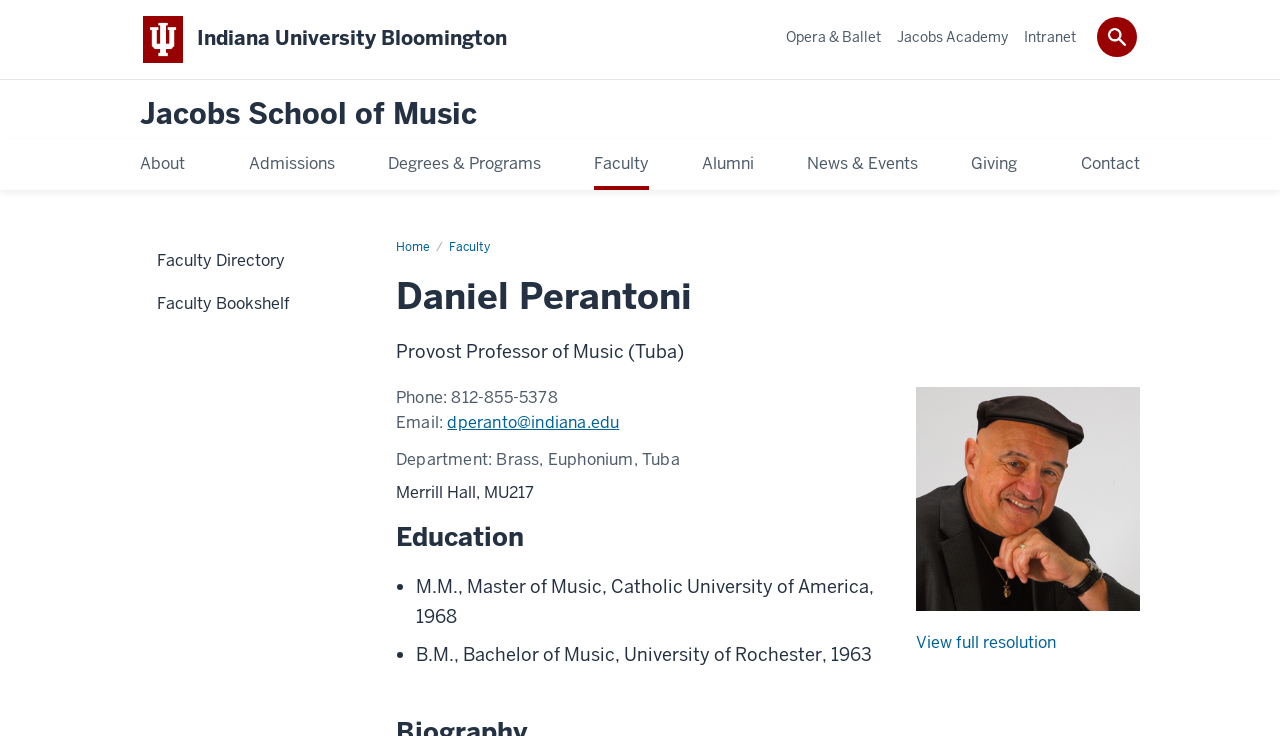What is the department of the faculty member?
Utilize the image to construct a detailed and well-explained answer.

The department of the faculty member can be found in the description list detail element with the text 'Brass, Euphonium, Tuba' located below the faculty member's email address.